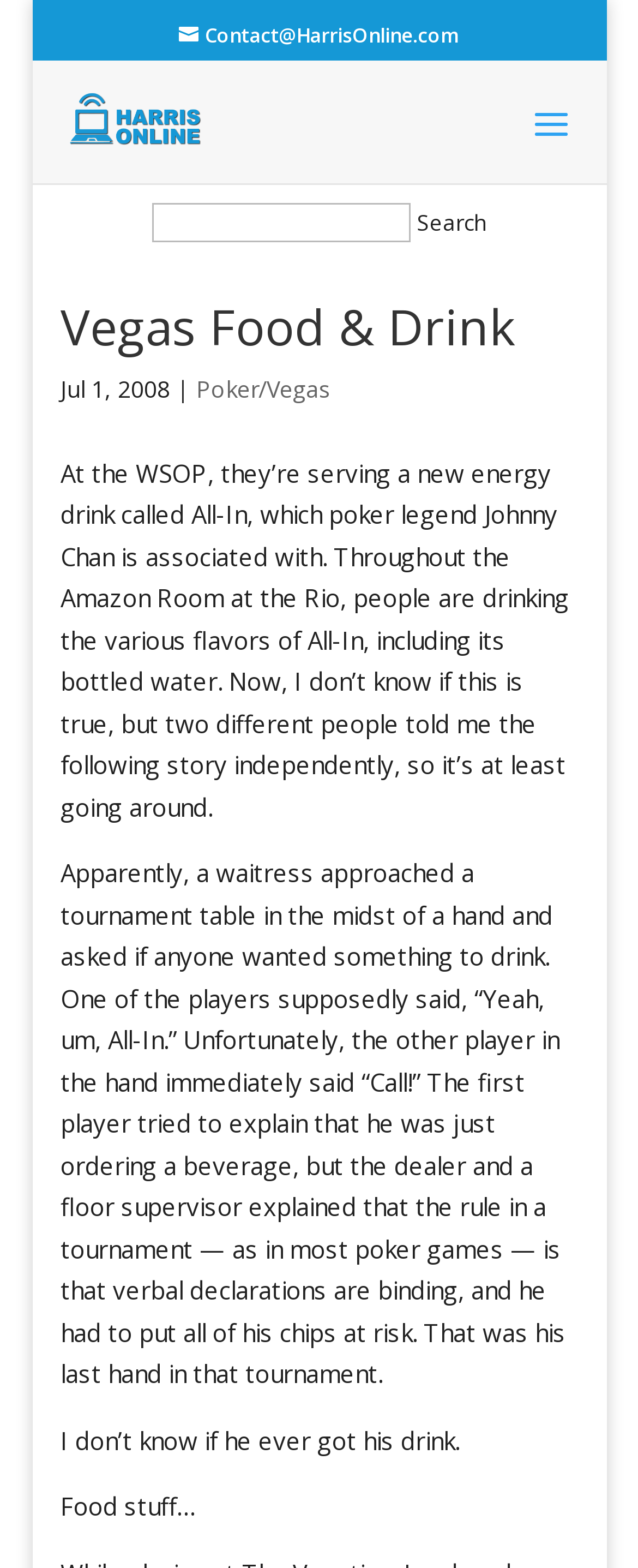What is the search button text?
From the image, respond using a single word or phrase.

Search